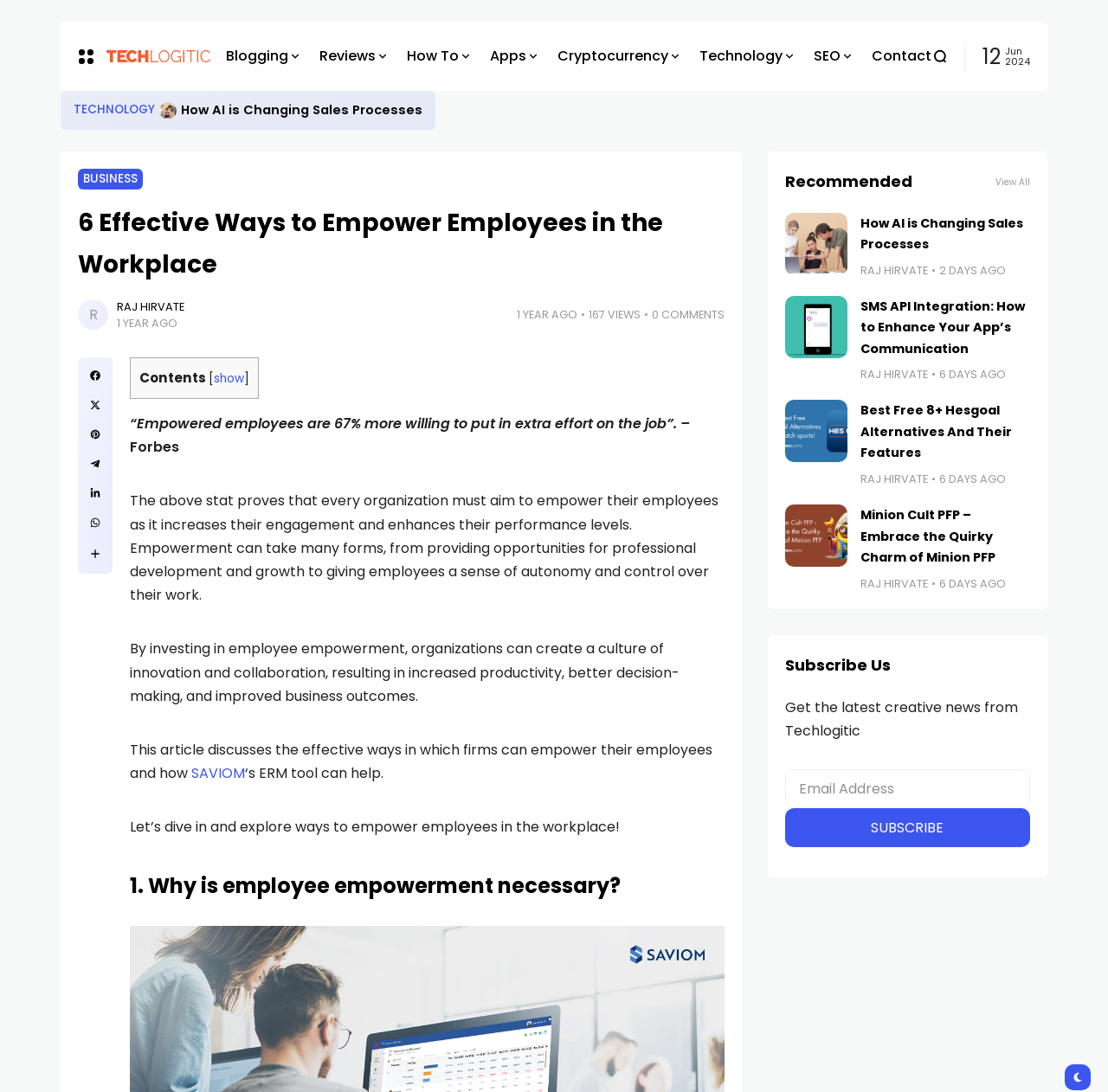Detail the various sections and features present on the webpage.

This webpage is about employee empowerment in the workplace, with a focus on effective ways to empower employees. At the top, there is a logo image and a link to "Techlogitic" on the left, followed by a series of links to different categories such as "Blogging", "Reviews", "How To", and more. On the right, there is a small image and a text "12" with the date "Jun 2024" below it.

The main content of the webpage is divided into sections. The first section has a heading "6 Effective Ways to Empower Employees in the Workplace" and a subheading "“Empowered employees are 67% more willing to put in extra effort on the job”. – Forbes". This is followed by a paragraph discussing the importance of employee empowerment and its benefits.

The next section has a heading "1. Why is employee empowerment necessary?" and is followed by a series of paragraphs discussing the effective ways to empower employees, including defining goals and expectations clearly, facilitating 360-degree feedback systems, and avoiding micromanagement.

On the right side of the webpage, there are social media links to Facebook, Twitter, Pinterest, Telegram, LinkedIn, and WhatsApp. Below these links, there is a section titled "Recommended" with three article previews, each with a heading, a link, and an image. The articles are about AI changing sales processes, SMS API integration, and Hesgoal alternatives to watch sports.

At the bottom of the webpage, there is a section titled "Subscribe Us" with a heading and a link.